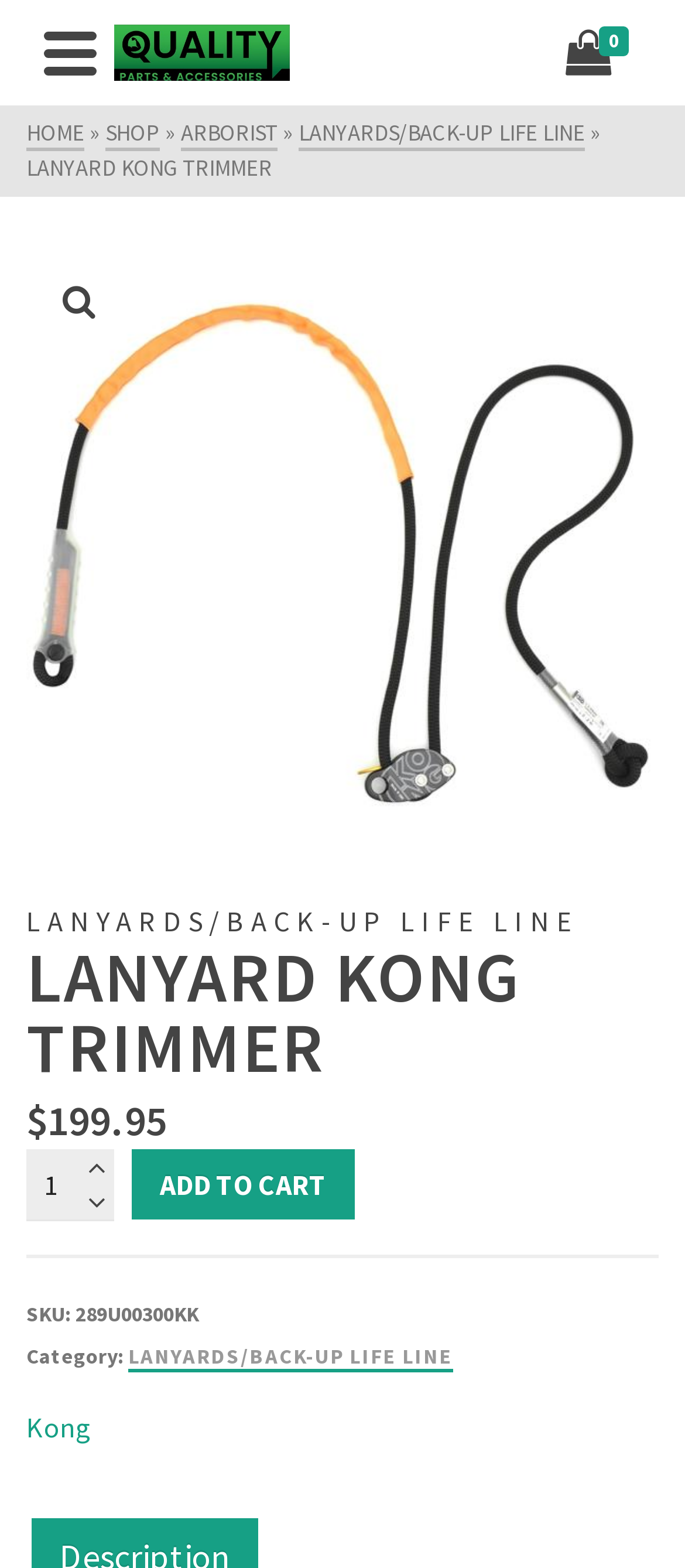What is the brand of the LANYARD KONG TRIMMER?
Please give a detailed and thorough answer to the question, covering all relevant points.

I found the brand of the LANYARD KONG TRIMMER by looking at the link element with the text 'Kong'.